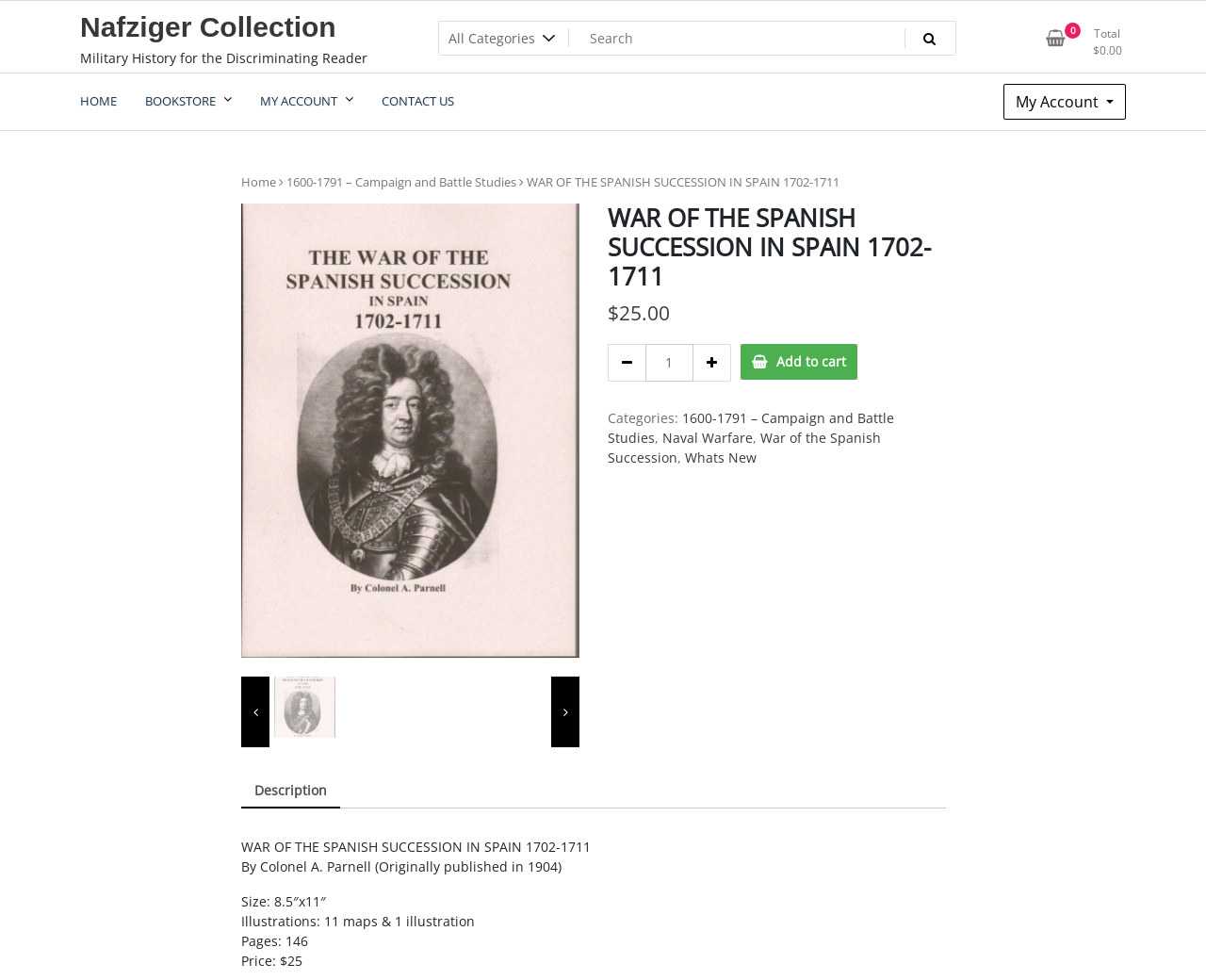Based on the element description: "War of the Spanish Succession", identify the bounding box coordinates for this UI element. The coordinates must be four float numbers between 0 and 1, listed as [left, top, right, bottom].

[0.504, 0.437, 0.73, 0.476]